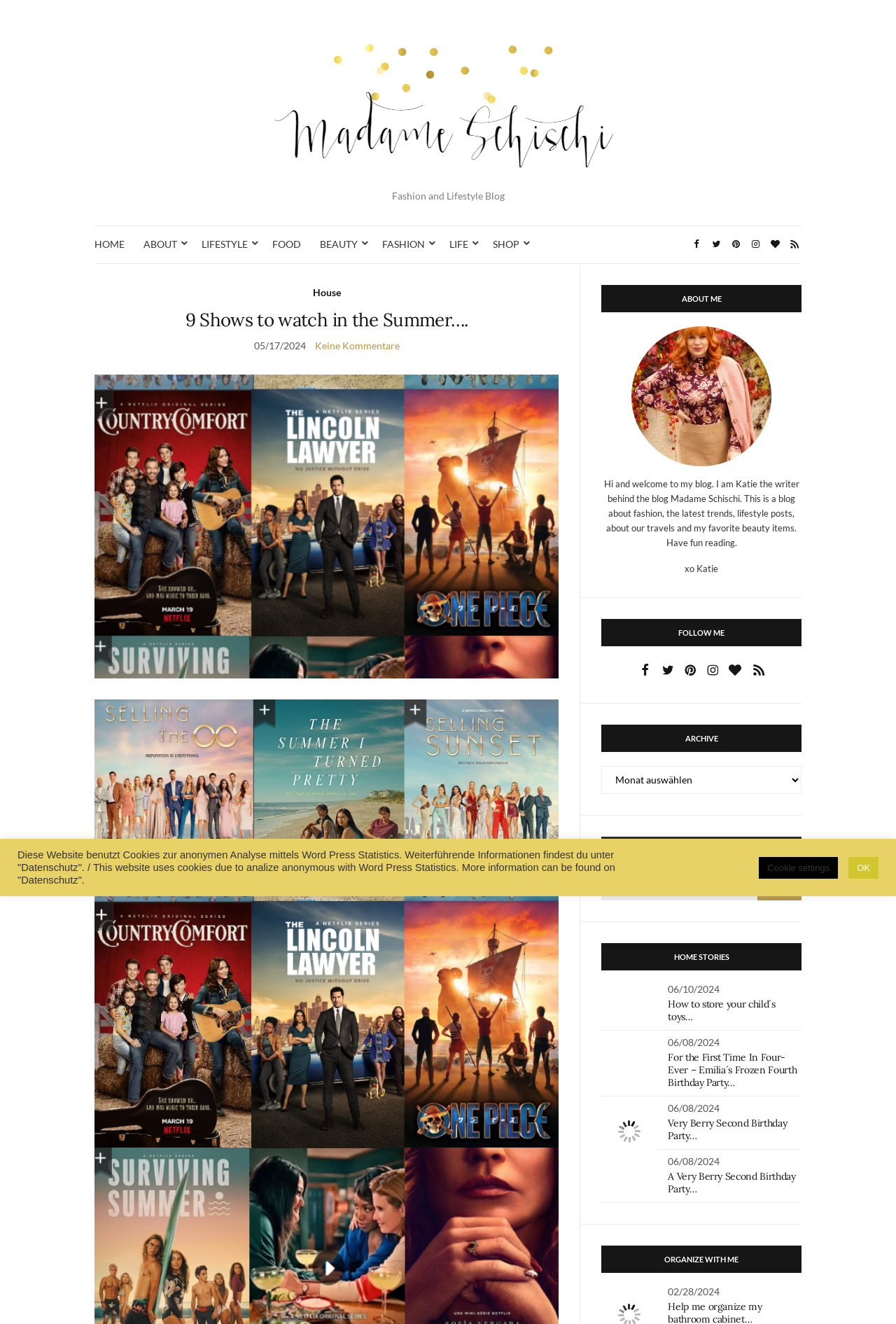Determine the bounding box coordinates of the clickable region to follow the instruction: "Search for something".

[0.671, 0.663, 0.895, 0.68]